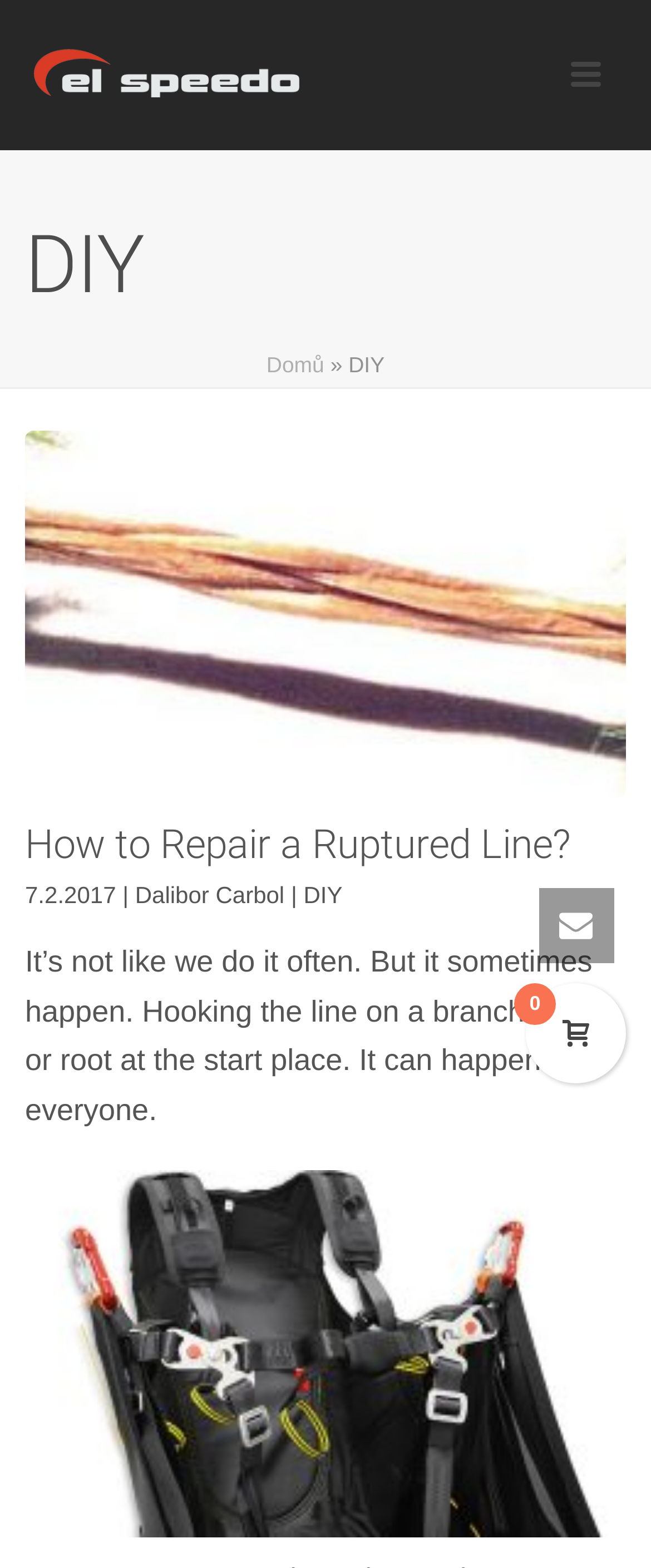What is the date of the article?
Using the image provided, answer with just one word or phrase.

7.2.2017